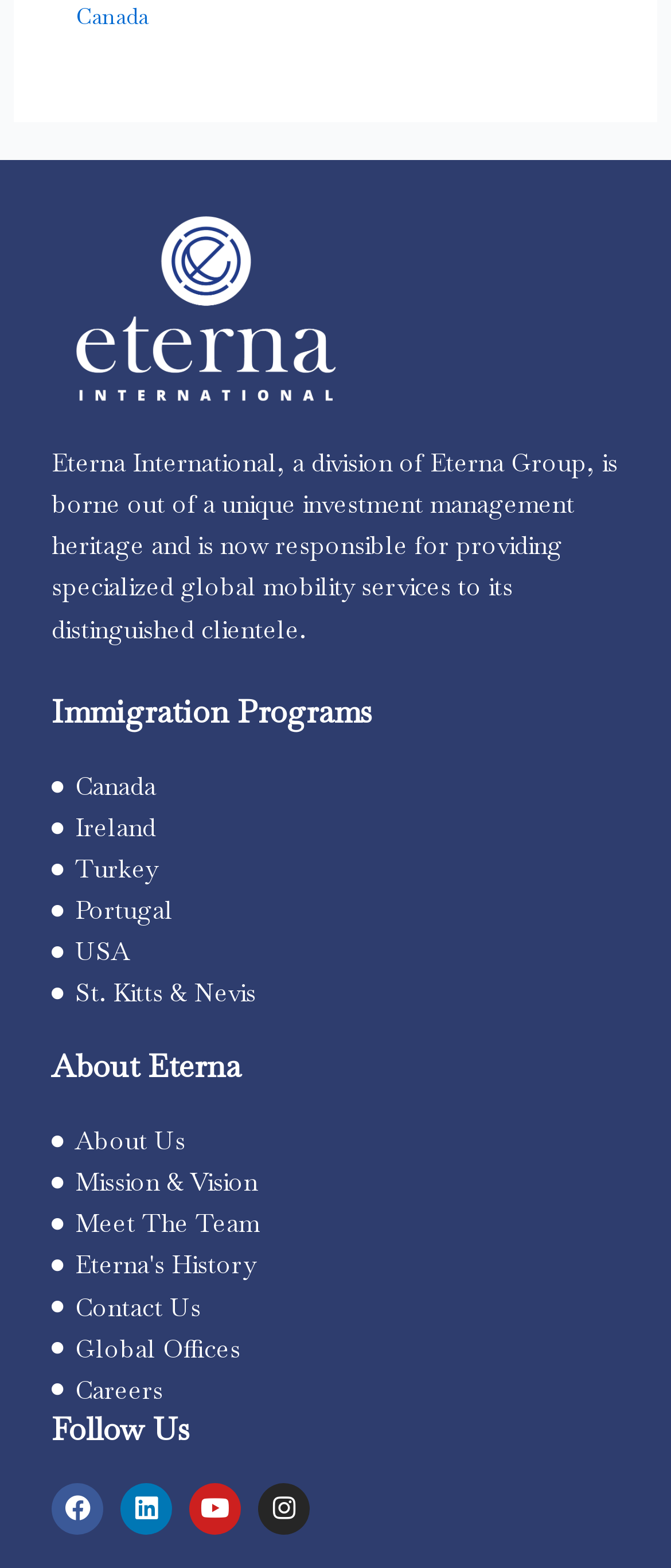Based on what you see in the screenshot, provide a thorough answer to this question: How many countries are mentioned on the webpage?

I counted the number of country names mentioned on the webpage, which are Canada, Ireland, Turkey, Portugal, USA, and St. Kitts & Nevis, totaling 6 countries.